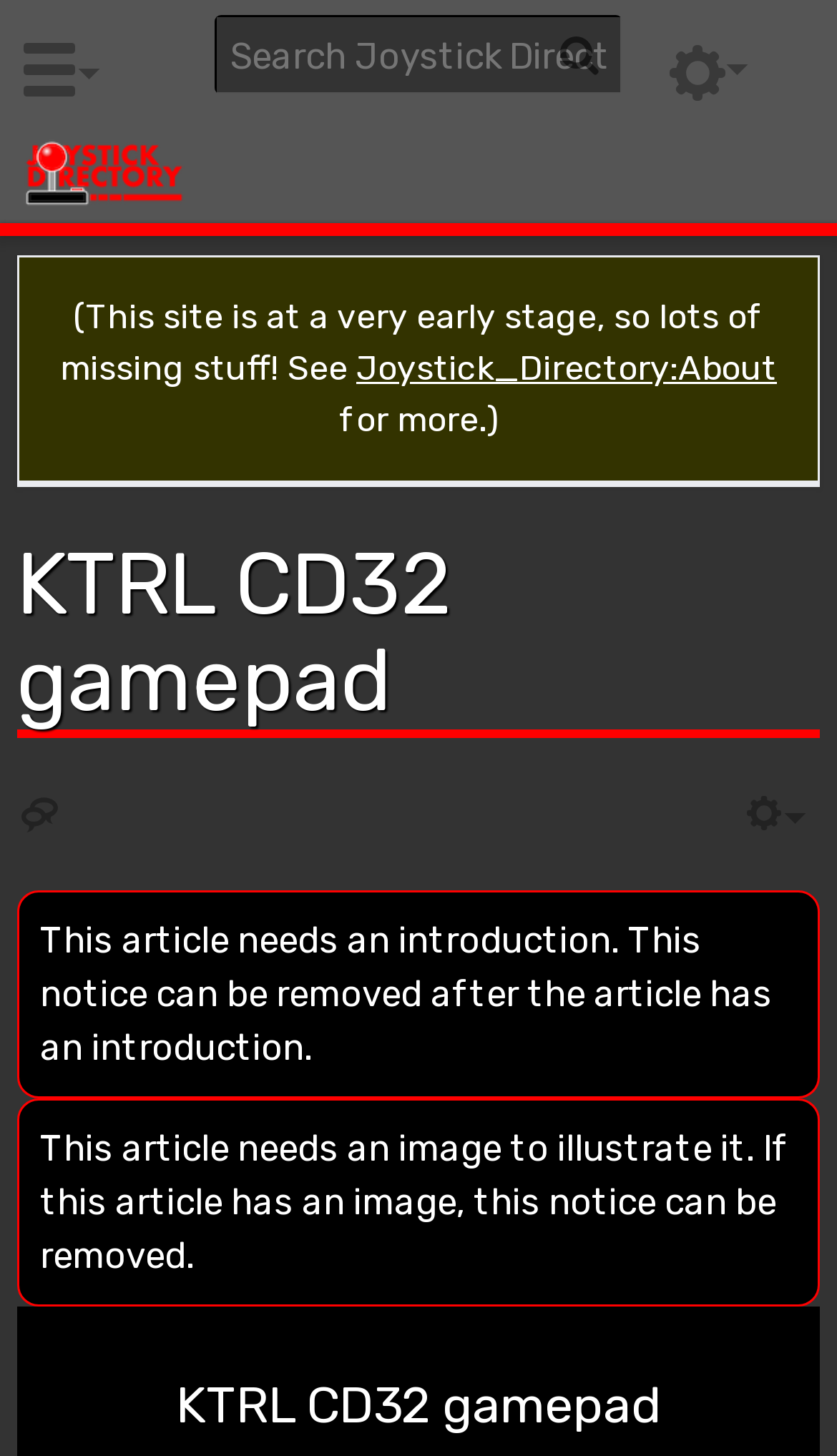What is the notice about the article?
Please provide a comprehensive answer based on the details in the screenshot.

There are two notices about the article, one stating that it needs an introduction and another stating that it needs an image to illustrate it. These notices are located in the middle of the webpage.